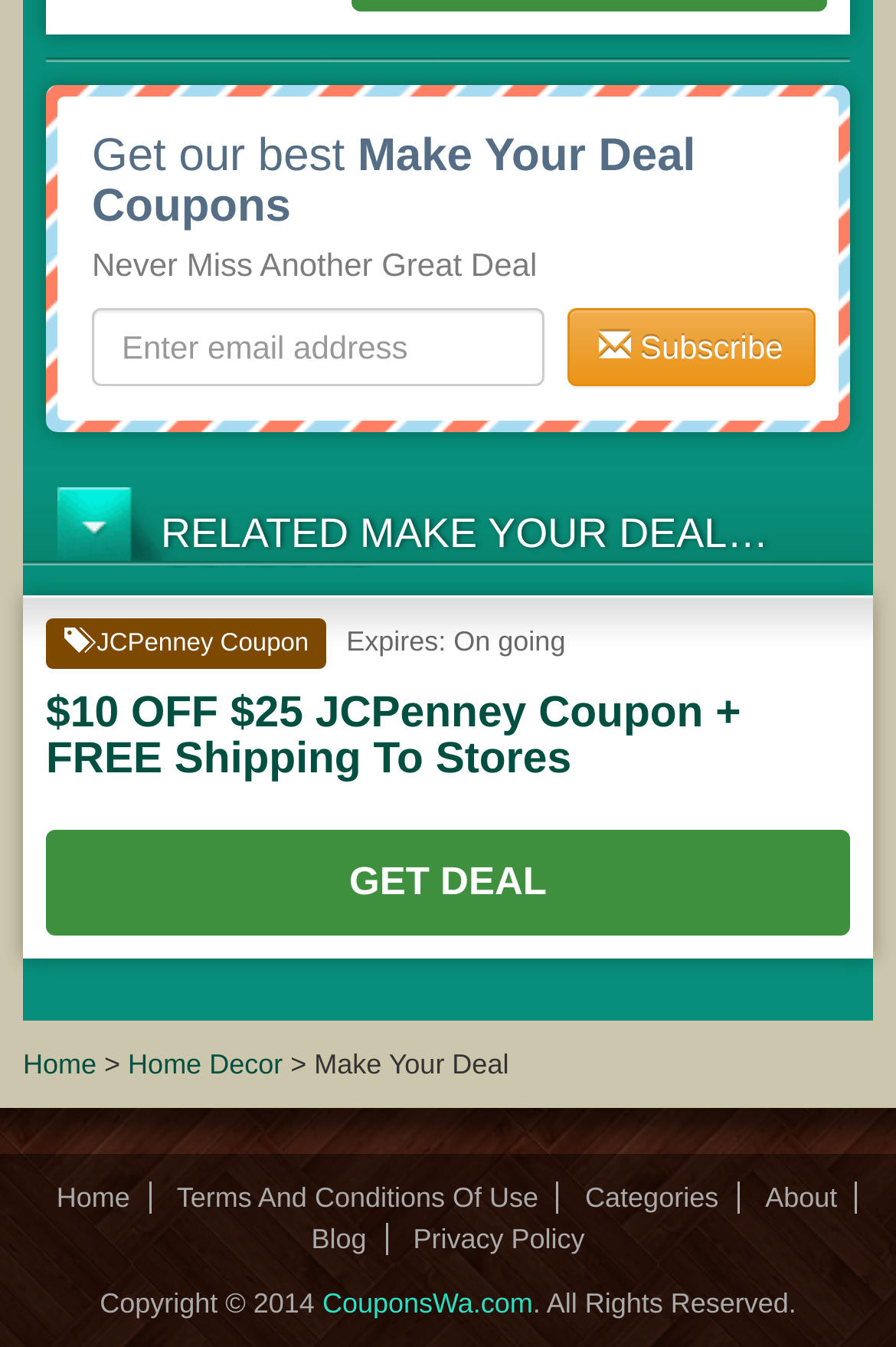Could you determine the bounding box coordinates of the clickable element to complete the instruction: "Read the privacy statement"? Provide the coordinates as four float numbers between 0 and 1, i.e., [left, top, right, bottom].

None